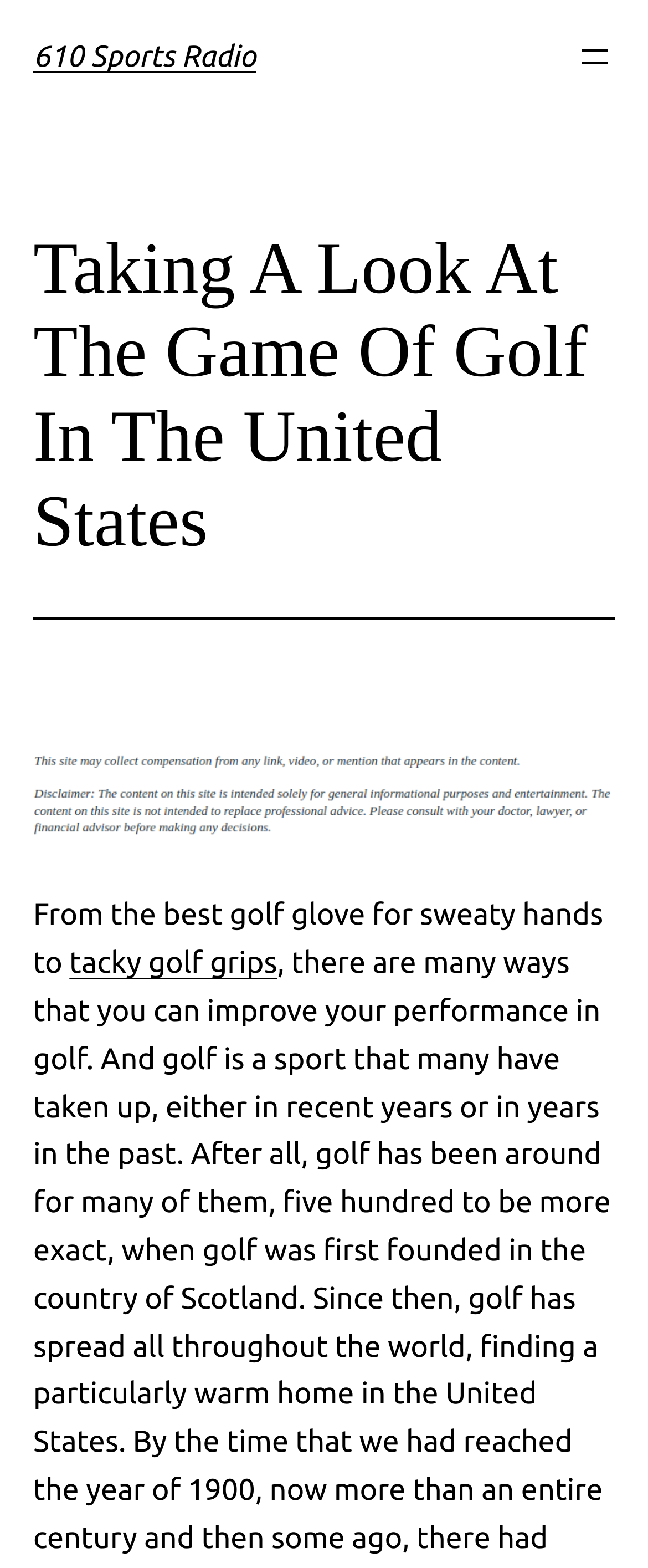Using the provided description tacky golf grips, find the bounding box coordinates for the UI element. Provide the coordinates in (top-left x, top-left y, bottom-right x, bottom-right y) format, ensuring all values are between 0 and 1.

[0.107, 0.604, 0.428, 0.625]